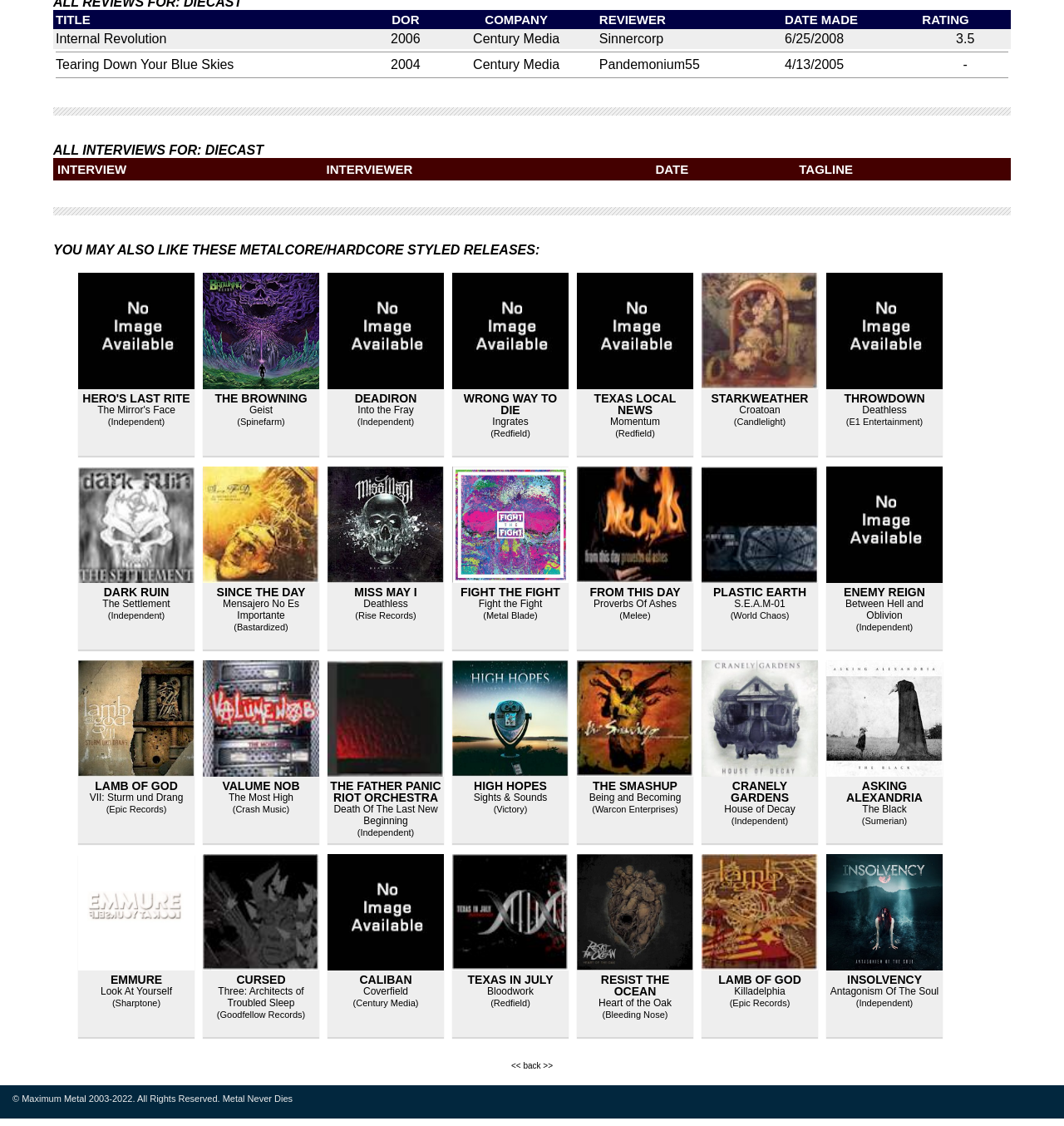Identify the bounding box coordinates for the UI element described as follows: Bloodwork. Use the format (top-left x, top-left y, bottom-right x, bottom-right y) and ensure all values are floating point numbers between 0 and 1.

[0.458, 0.875, 0.502, 0.886]